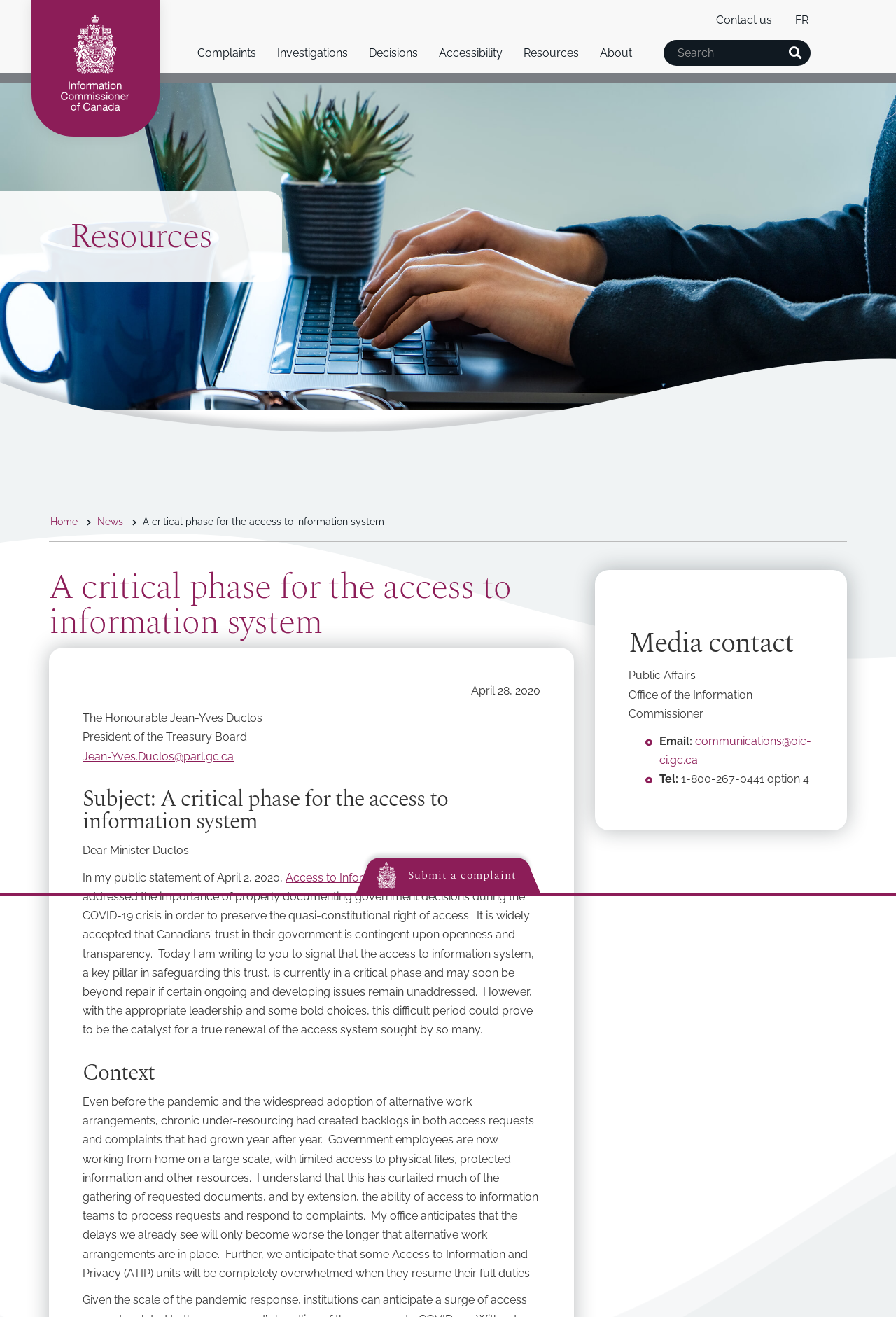Highlight the bounding box coordinates of the region I should click on to meet the following instruction: "Click the 'Submit' button".

None